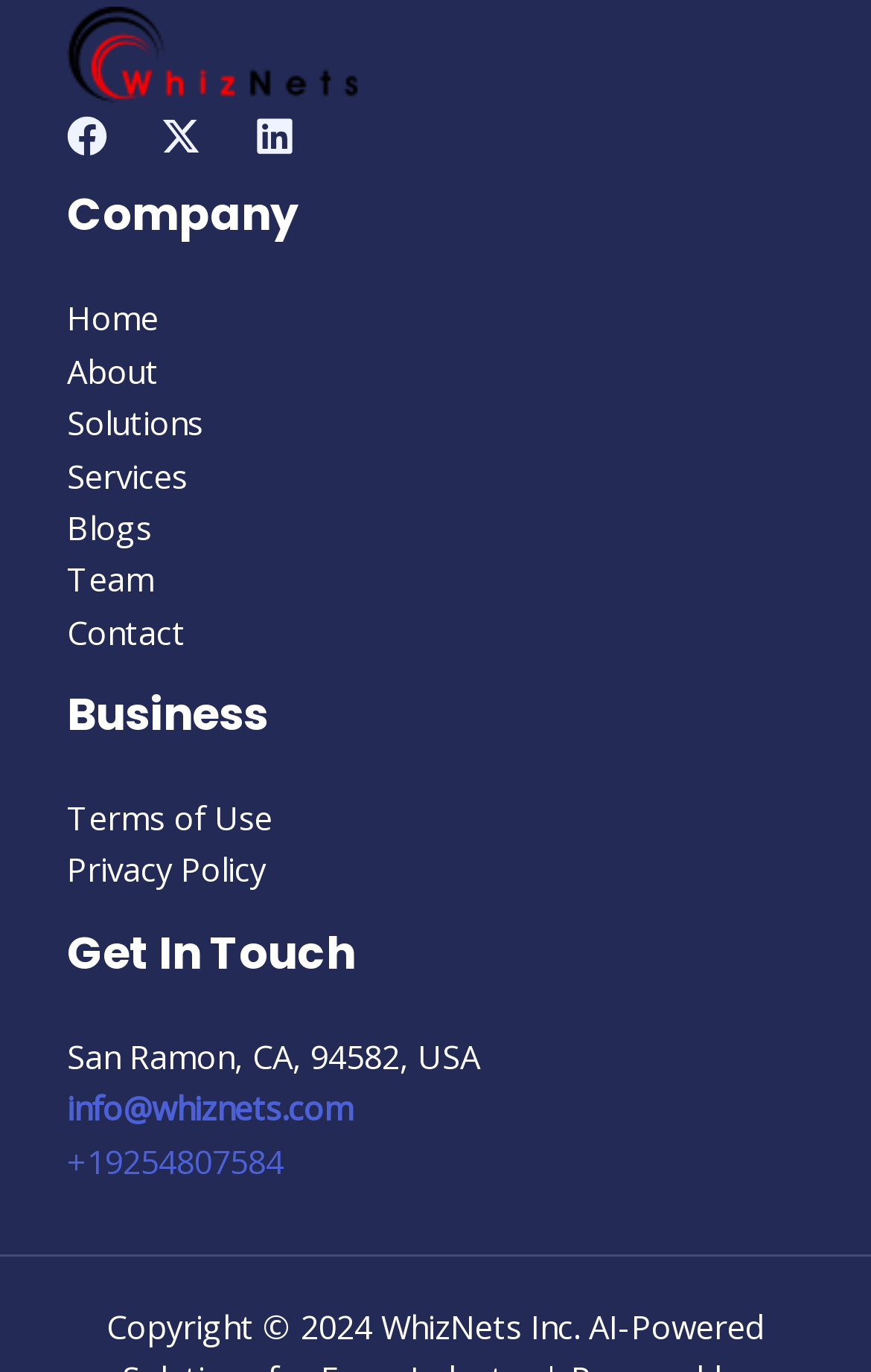Predict the bounding box of the UI element that fits this description: "Terms of Use".

[0.077, 0.579, 0.313, 0.612]